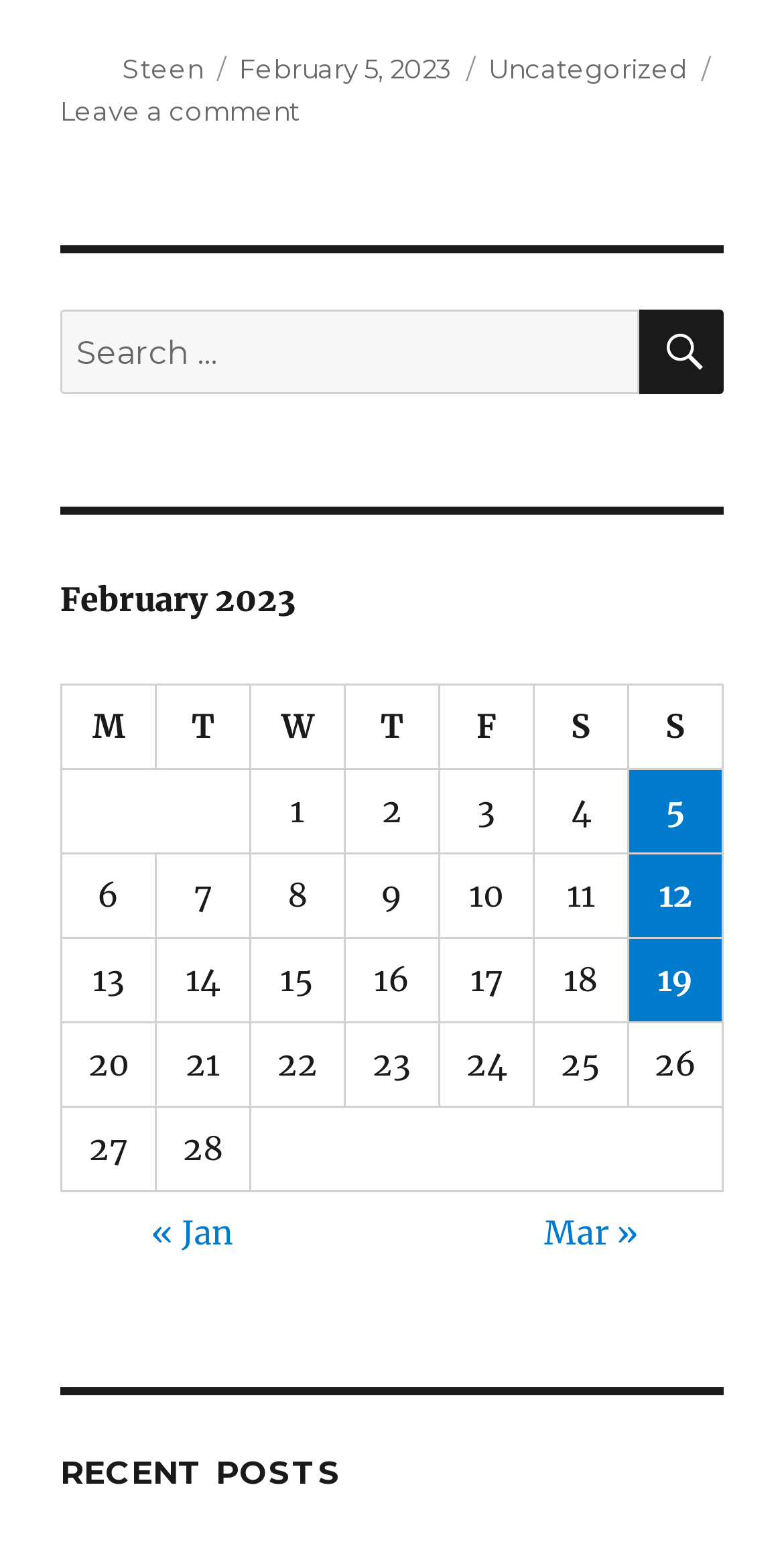How many days are listed in the calendar table?
Look at the image and provide a detailed response to the question.

I counted the number of grid cells in the table that contain dates, starting from 1 and going up to 27, which indicates that there are 27 days listed in the calendar table.